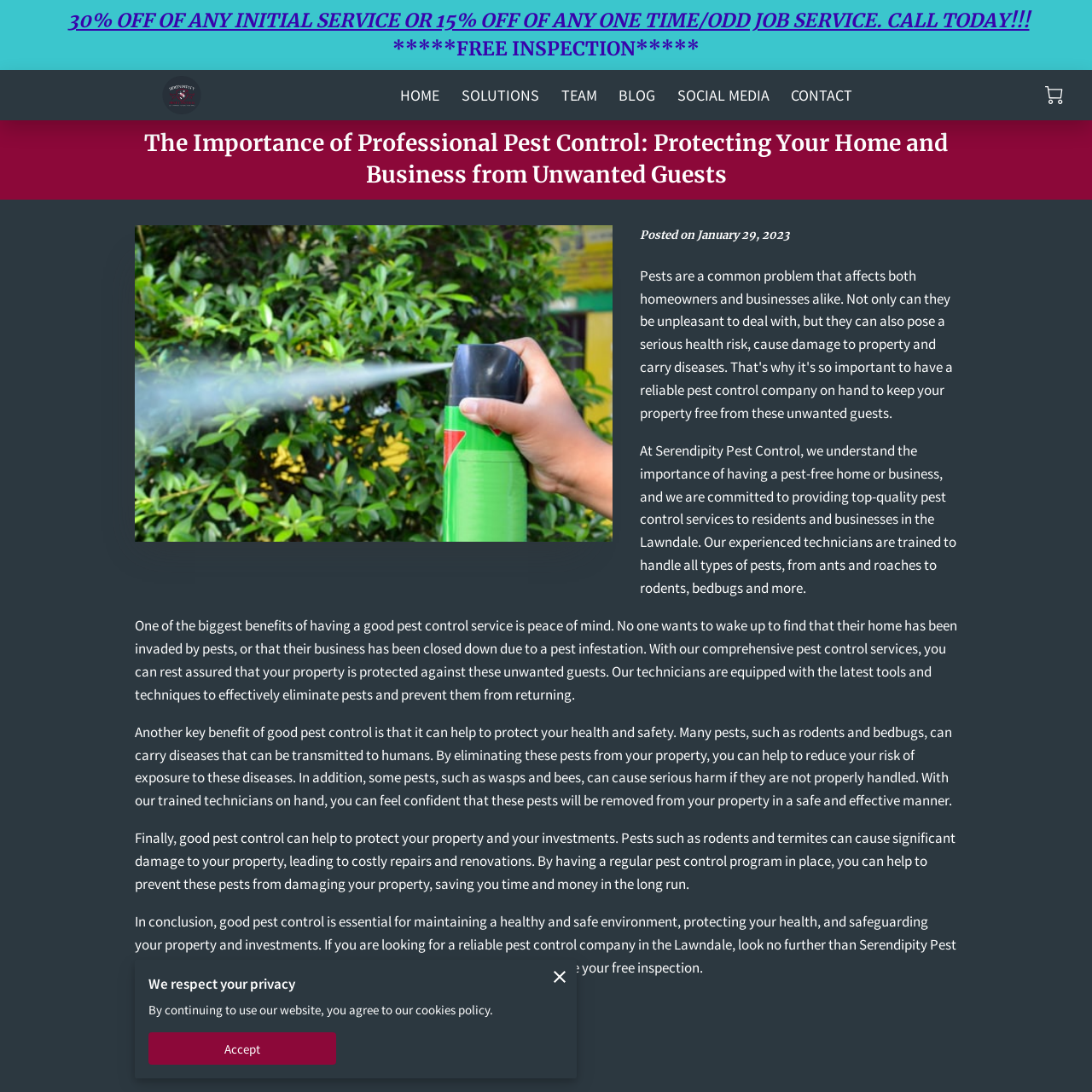Determine the bounding box of the UI component based on this description: "Baker Tilly". The bounding box coordinates should be four float values between 0 and 1, i.e., [left, top, right, bottom].

None